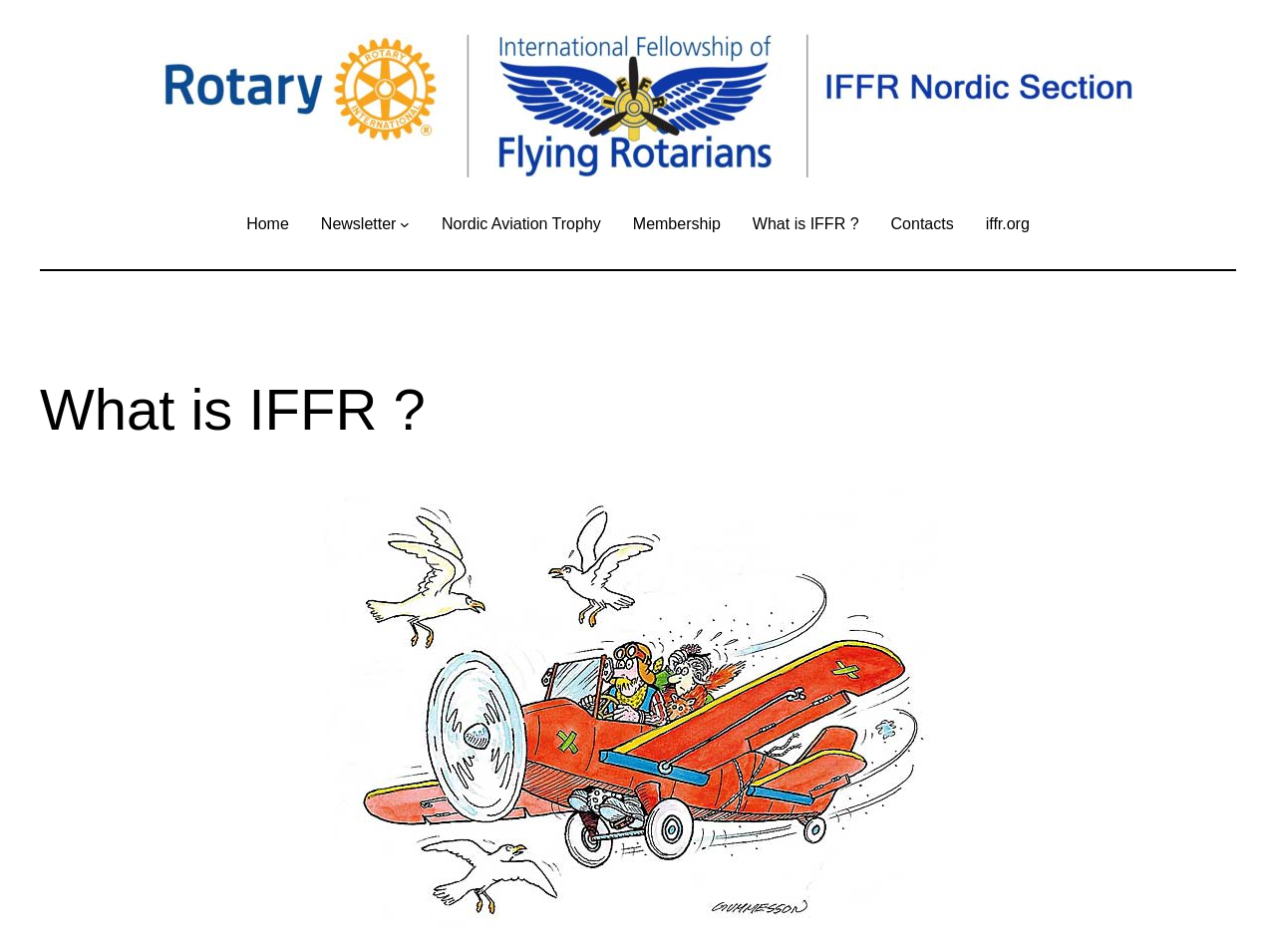How many navigation links are there?
Ensure your answer is thorough and detailed.

There are 7 navigation links, which are Home, Newsletter, Nordic Aviation Trophy, Membership, What is IFFR?, Contacts, and iffr.org, located in the navigation element with bounding box coordinates [0.193, 0.222, 0.807, 0.249].